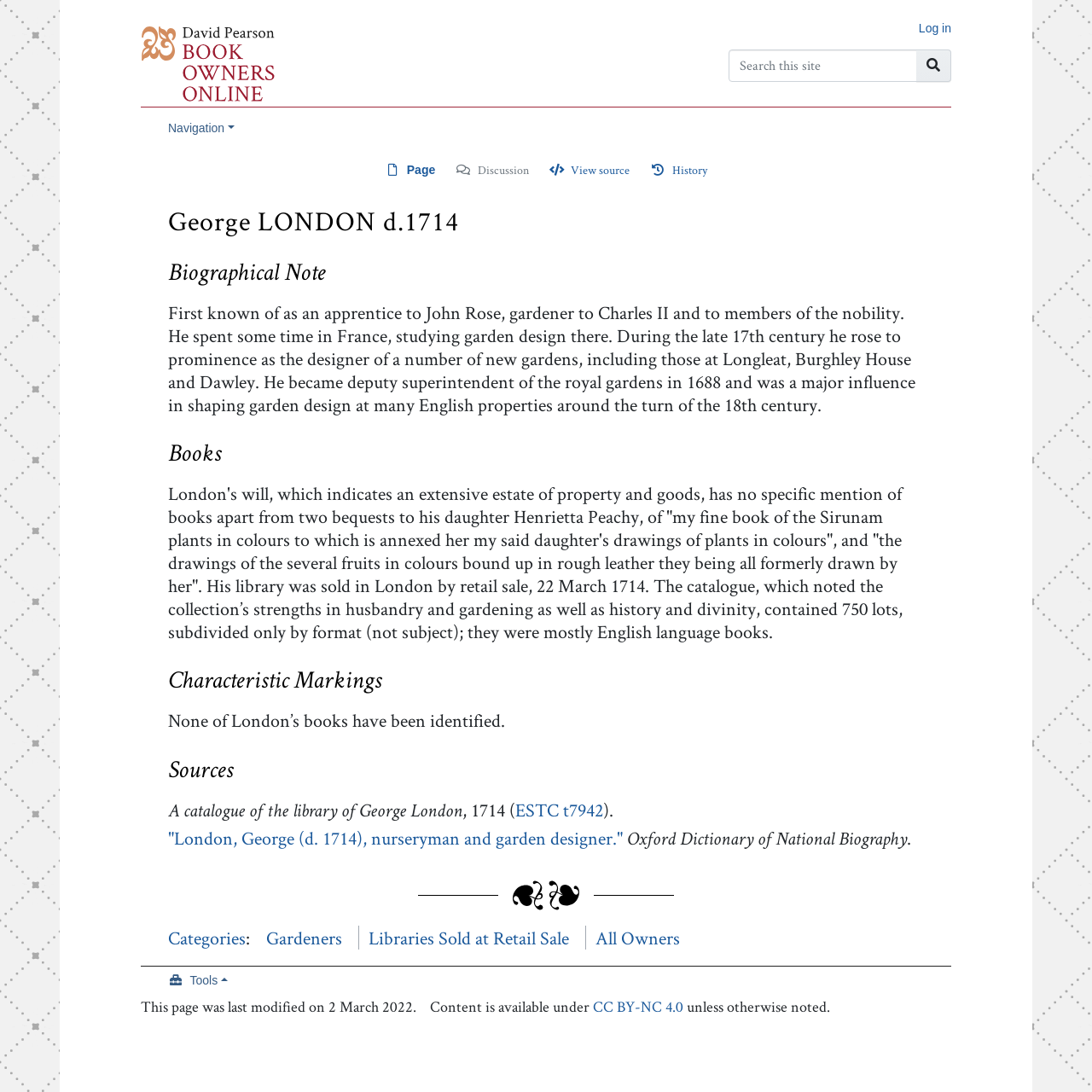How many lots were in George London's library catalogue?
Please provide a single word or phrase as the answer based on the screenshot.

750